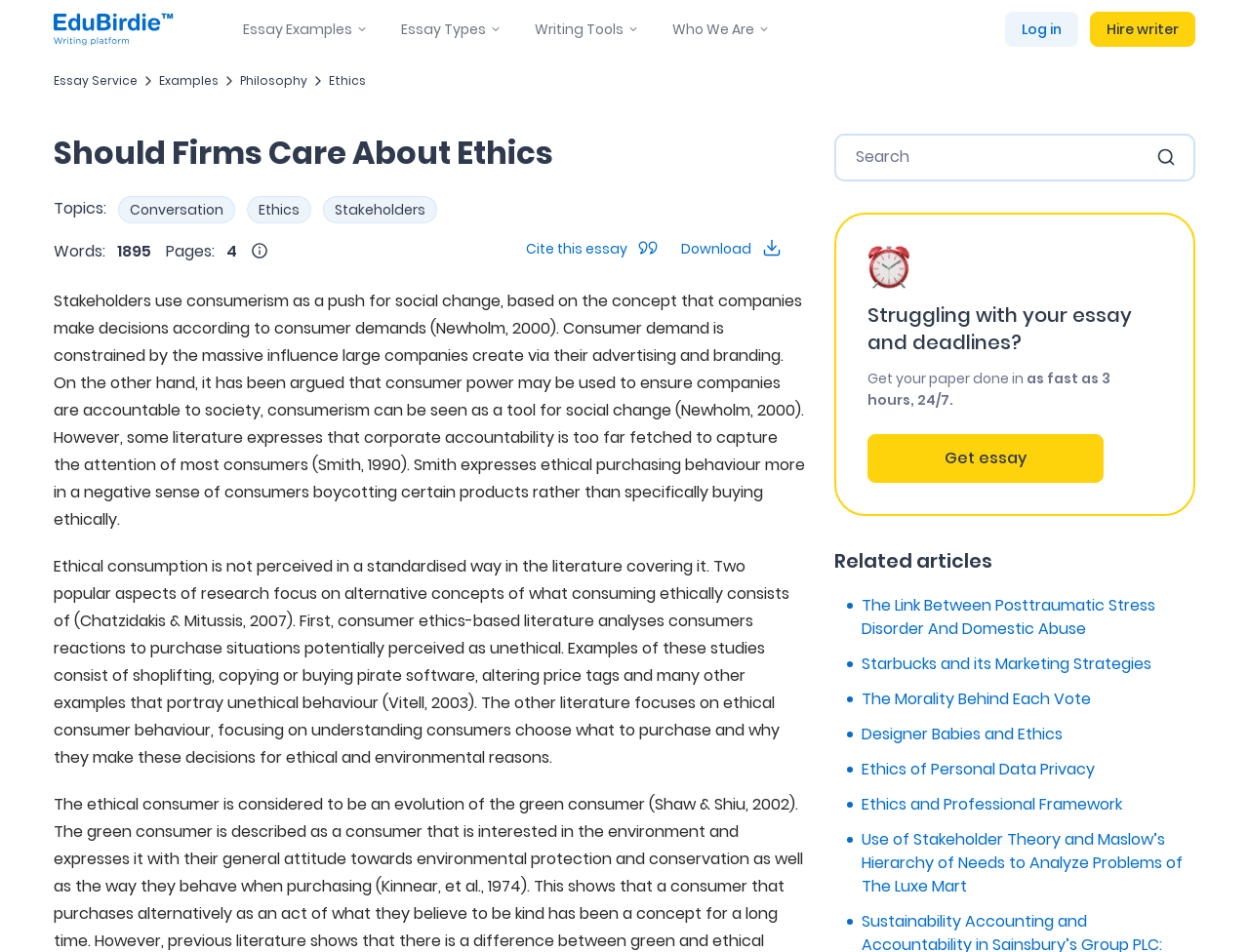Produce an extensive caption that describes everything on the webpage.

This webpage appears to be an educational resource, specifically an essay example on the topic of ethics and consumerism. At the top of the page, there are several links and an image, including "free essays" and "Essay Examples", which suggest that the website offers a collection of essays on various topics. 

Below these links, there is a navigation menu with options such as "Essay Types", "Writing Tools", and "Who We Are", which likely provide information about the website's services and features. 

To the right of the navigation menu, there is a search bar where users can enter keywords to find specific essays. Next to the search bar, there are links to "Log in" and "Hire writer", indicating that users can create an account and potentially hire a writer to assist with their essays.

The main content of the page is an essay titled "Should Firms Care About Ethics", which discusses the role of consumerism in promoting social change and the ethics of corporate decision-making. The essay is divided into paragraphs, with citations from various sources such as Newholm (2000) and Smith (1990).

Below the essay, there is a table with information about the essay, including the topics covered, the number of words, and the number of pages. 

Further down the page, there are links to download the essay and cite it, accompanied by images. 

The page also features a section with a timer image and a prompt to "Get your paper done in as fast as 3 hours, 24/7", suggesting that the website offers a quick turnaround time for essay writing services. 

Finally, there is a section titled "Related articles" with links to other essays on various topics, including posttraumatic stress disorder, marketing strategies, and ethics.